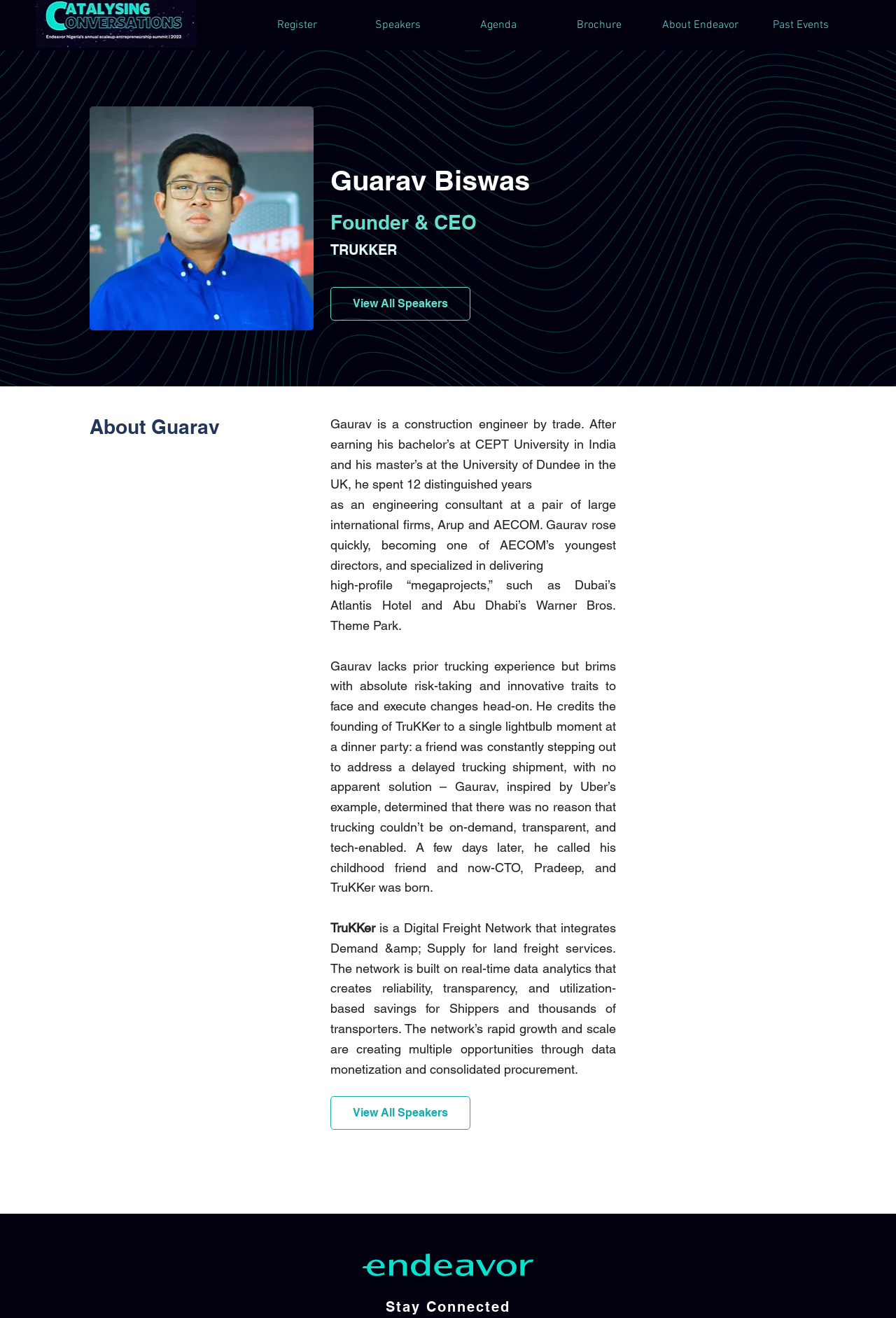Create a detailed narrative of the webpage’s visual and textual elements.

This webpage is about Guarav Biswas, the Founder and CEO of TRUKKER. At the top, there is a navigation menu with links to "Register", "Speakers", "Agenda", "Brochure", "About Endeavor", and "Past Events". Below the navigation menu, there is a heading with Guarav's name, followed by his title and company.

To the right of Guarav's name, there are two identical links to "View All Speakers". Below these links, there is a brief biography of Guarav, divided into four paragraphs. The biography describes his educational background, his experience as an engineering consultant, and how he founded TRUKKER after being inspired by Uber's example.

On the left side of the page, there is a heading "About Guarav" and on the bottom right, there is a heading "Stay Connected". The page also has a description of TRUKKER, a Digital Freight Network that integrates demand and supply for land freight services, and its features and benefits.